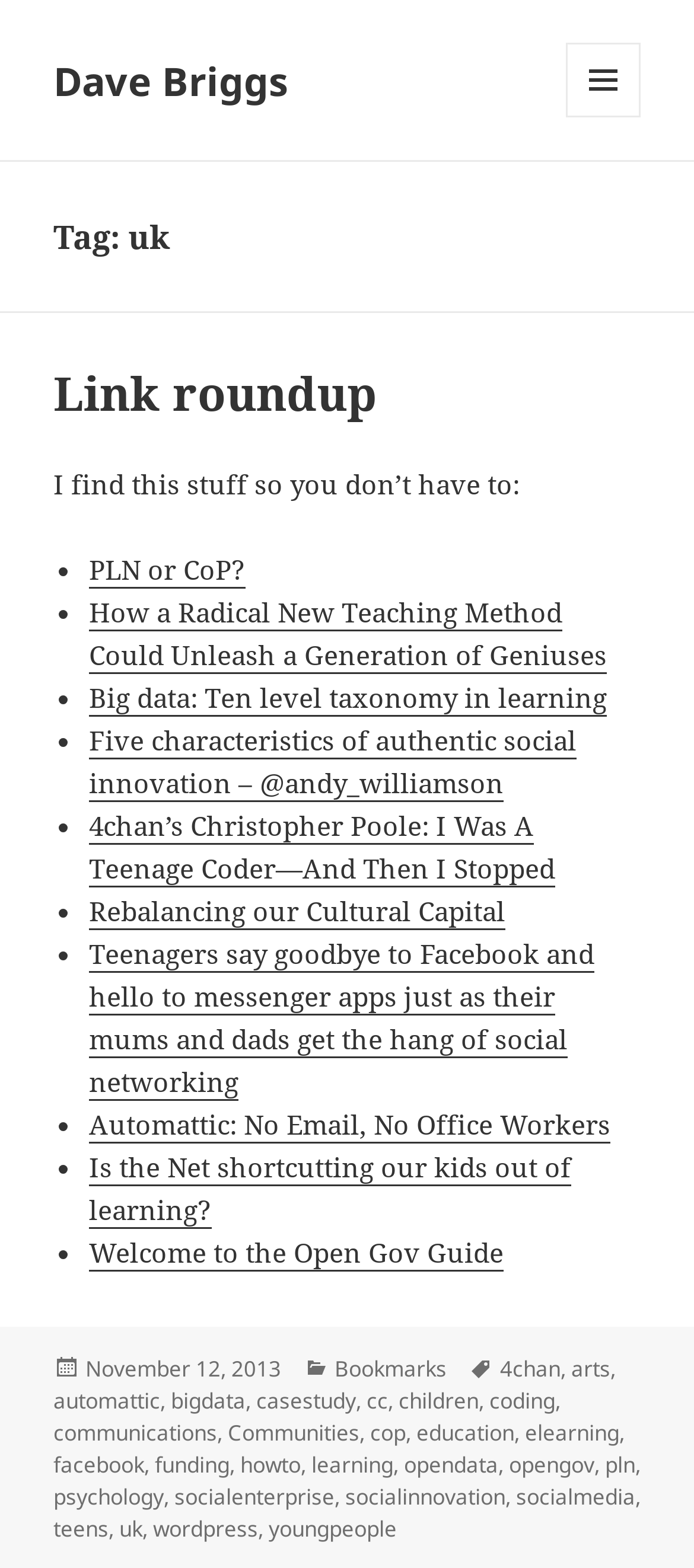Construct a comprehensive caption that outlines the webpage's structure and content.

This webpage is titled "uk – Dave Briggs" and has a prominent link to "Dave Briggs" at the top left corner. To the top right, there is a button labeled "MENU AND WIDGETS" that expands to reveal a secondary menu. 

Below the title, there is a header section with a heading "Tag: uk" followed by another header section with a heading "Link roundup". Underneath, there is a static text "I find this stuff so you don’t have to:".

The main content of the webpage is a list of links, each preceded by a bullet point. There are 15 links in total, with topics ranging from education and learning to social innovation and technology. The links are arranged in a vertical list, with each link taking up a single line. The links are densely packed, with minimal spacing between them.

At the bottom of the page, there are three sections: "Posted on", "Categories", and "Tags". The "Posted on" section displays the date "November 12, 2013". The "Categories" section has a link to "Bookmarks", and the "Tags" section lists 20 tags, each separated by a comma, covering various topics related to the links above.

Overall, the webpage appears to be a collection of links and resources related to education, technology, and social innovation, with a focus on the UK.